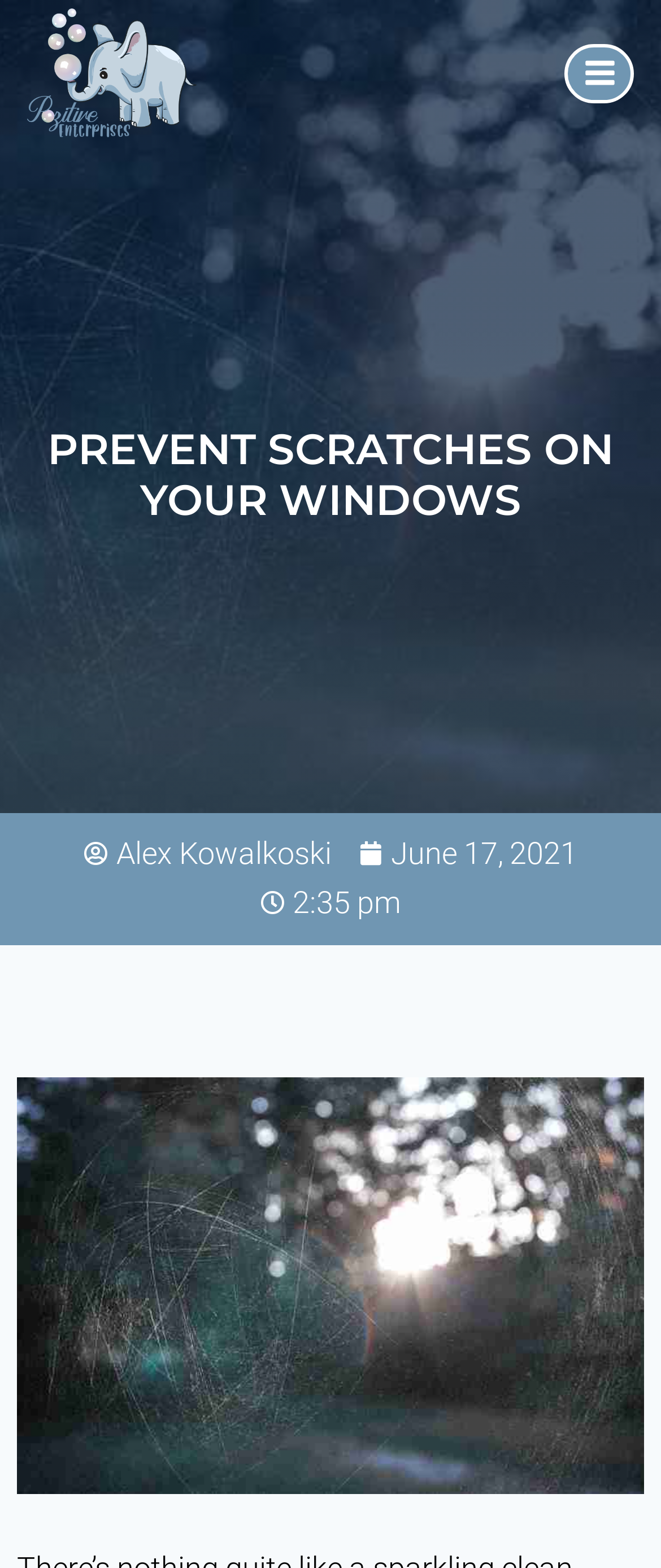Please provide a short answer using a single word or phrase for the question:
What is the time of the post?

2:35 pm